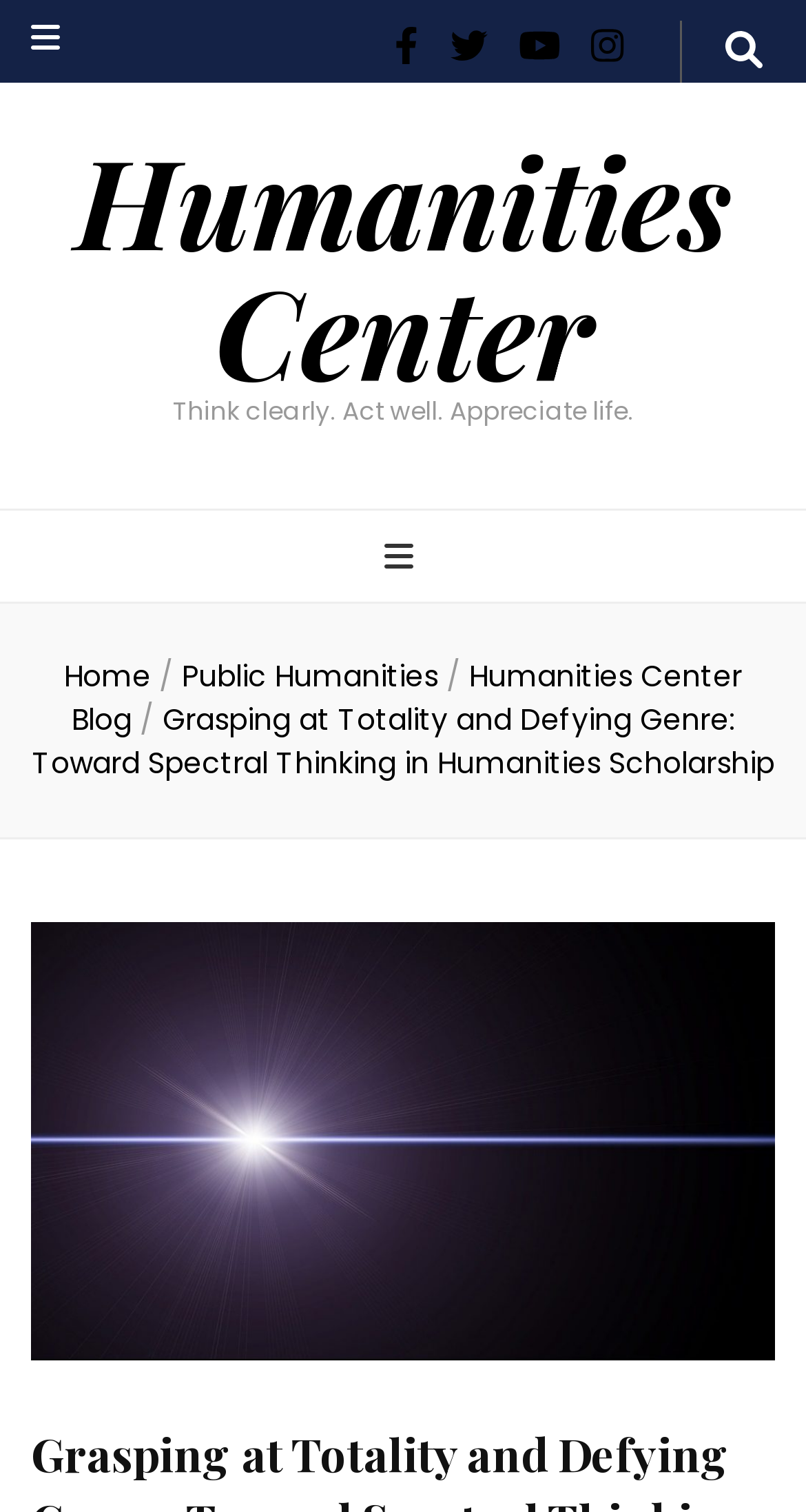What is the name of the center?
Your answer should be a single word or phrase derived from the screenshot.

Humanities Center